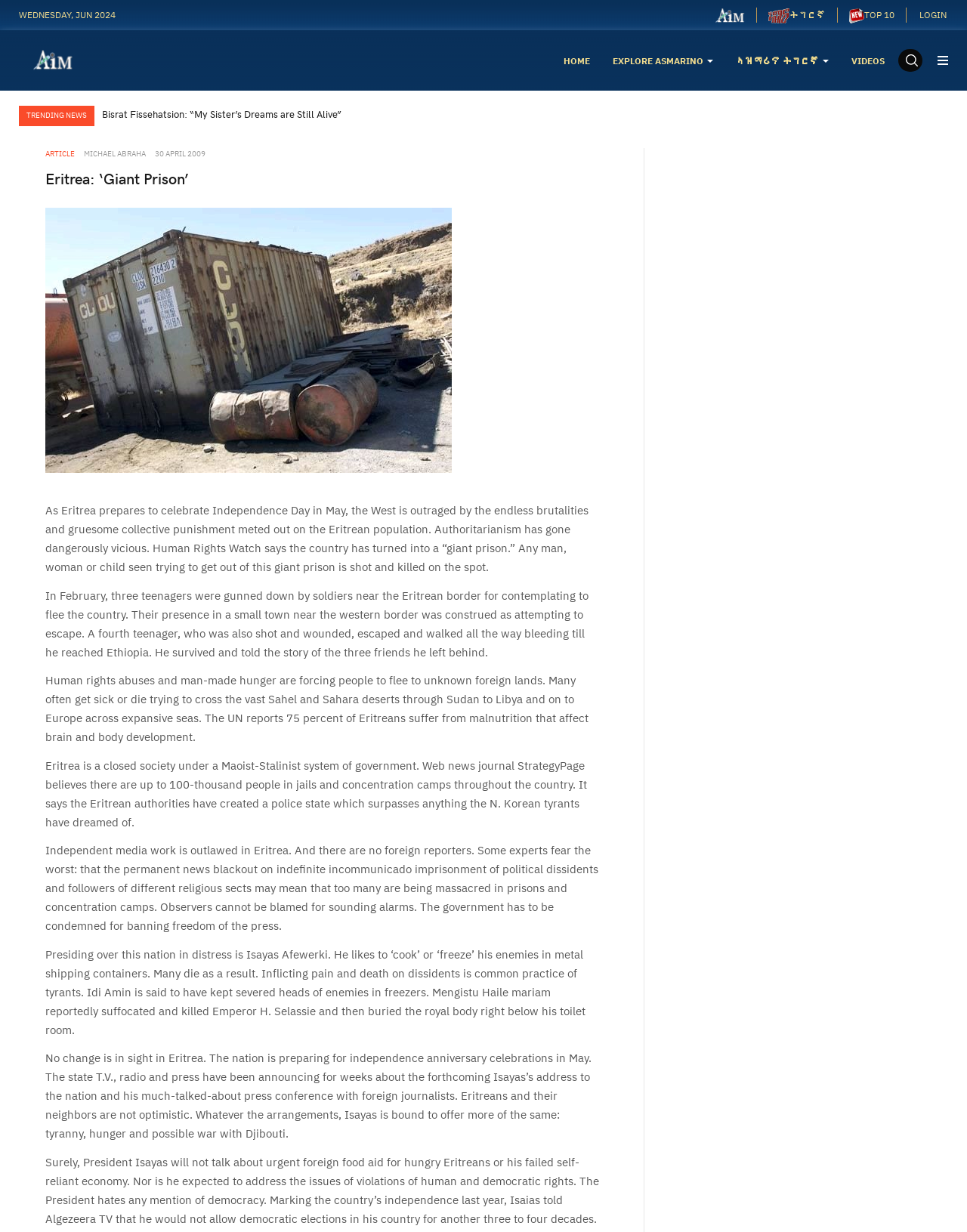Please find and give the text of the main heading on the webpage.

Eritrea: ‘Giant Prison’